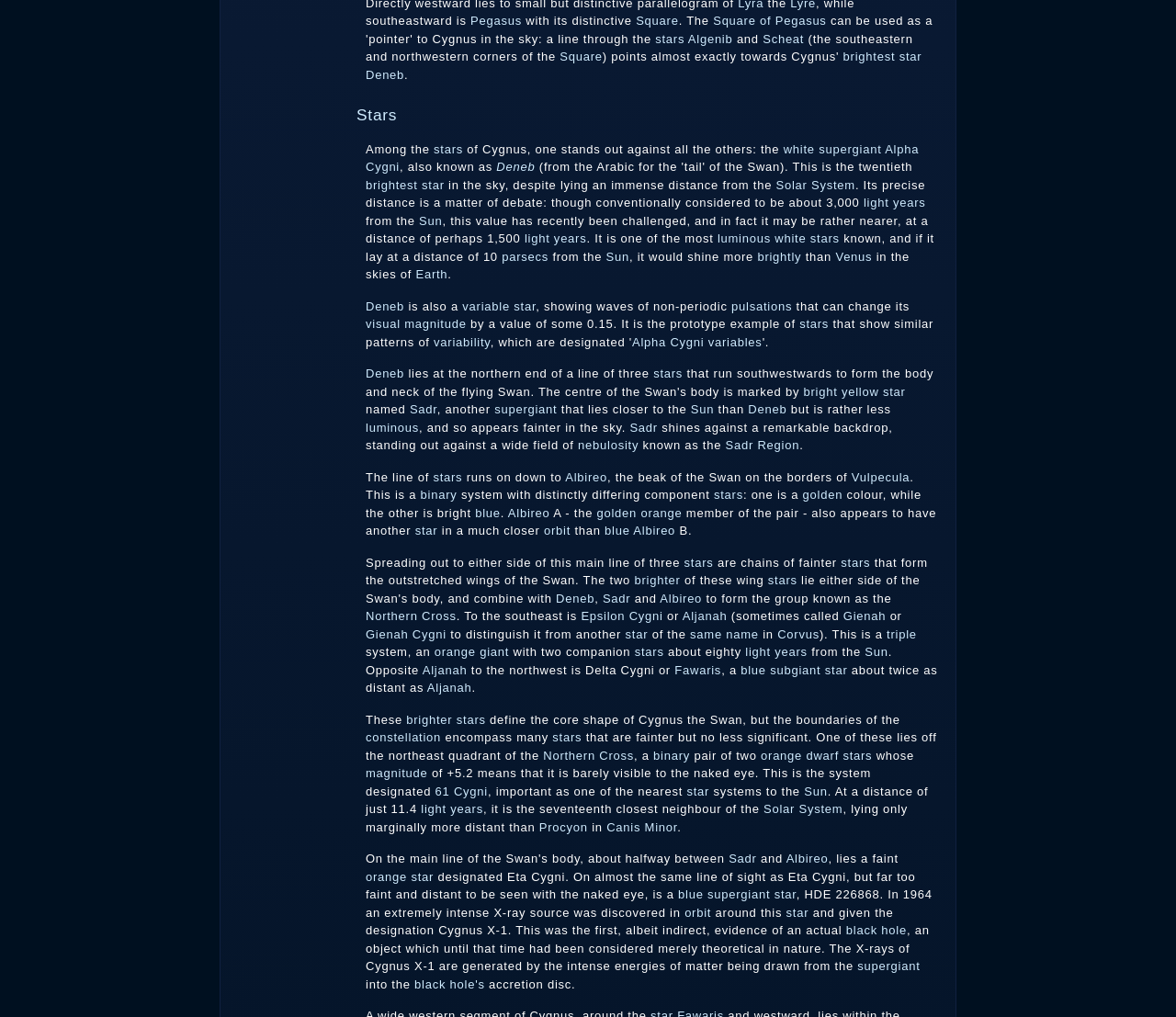Please provide a comprehensive answer to the question based on the screenshot: What is the characteristic of Deneb's brightness?

The text states that Deneb is a variable star, which means that its brightness changes over time. It notes that Deneb's visual magnitude can change by a value of some 0.15 due to its non-periodic pulsations.